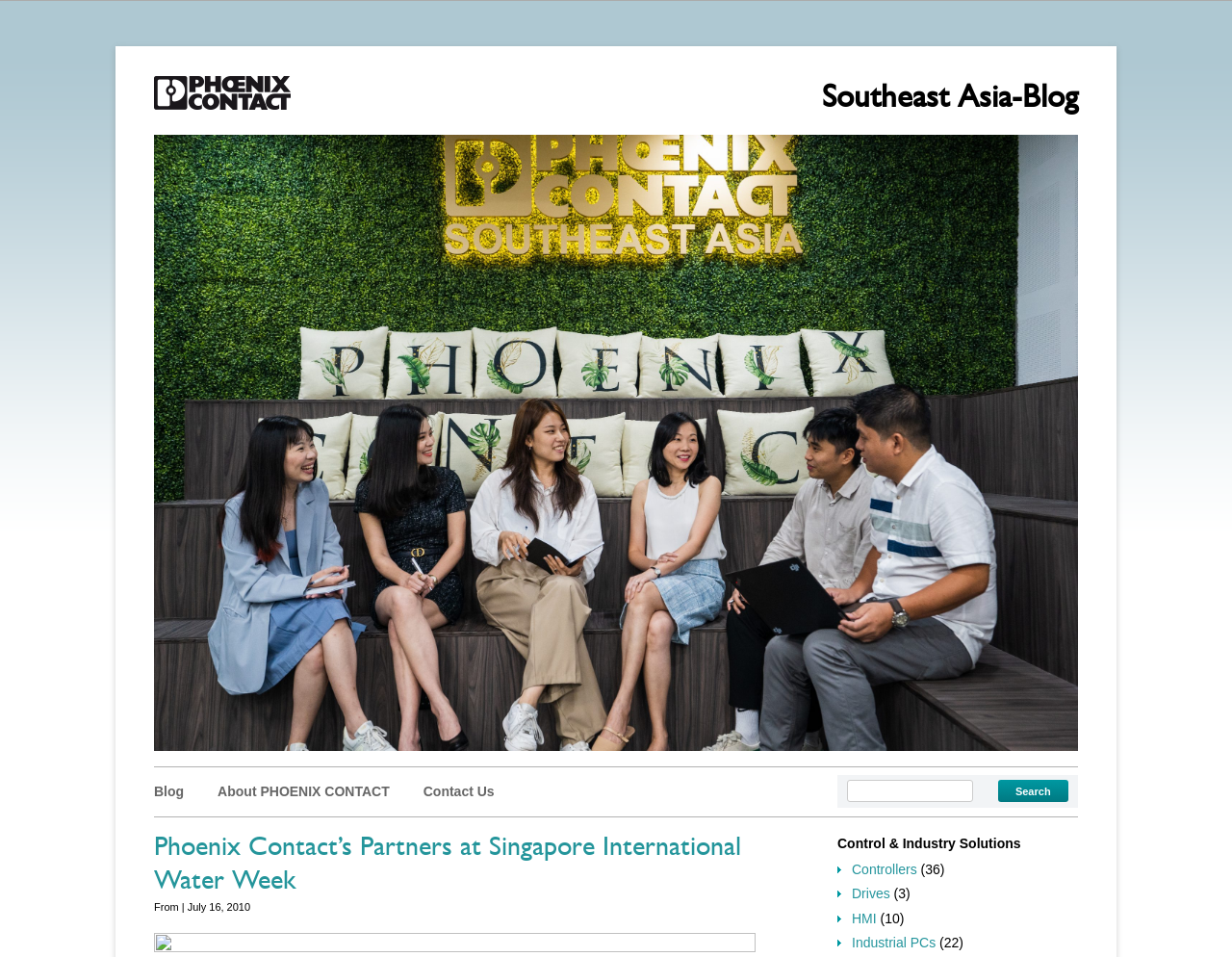Based on what you see in the screenshot, provide a thorough answer to this question: What is the date of the article?

The date is mentioned in a time element located at the top of the webpage, and it is July 16, 2010.